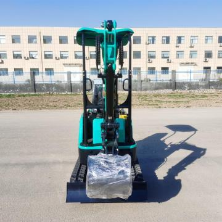Generate a detailed caption that describes the image.

The image showcases a Hydraulic Mini Crawler Excavator, designed for efficient earth-moving tasks in tight spaces. The machine is positioned in an outdoor setting, revealing its sleek design featuring a green and black color scheme. In the foreground, the excavator's bucket, covered with protective plastic, is prominently displayed. The background is characterized by a well-lit, industrial scene, with a series of rectangular windows hinting at a nearby building, likely a workshop or storage facility. This versatile equipment is ideal for construction and agricultural applications, demonstrating a blend of power and maneuverability suited for various excavation needs.